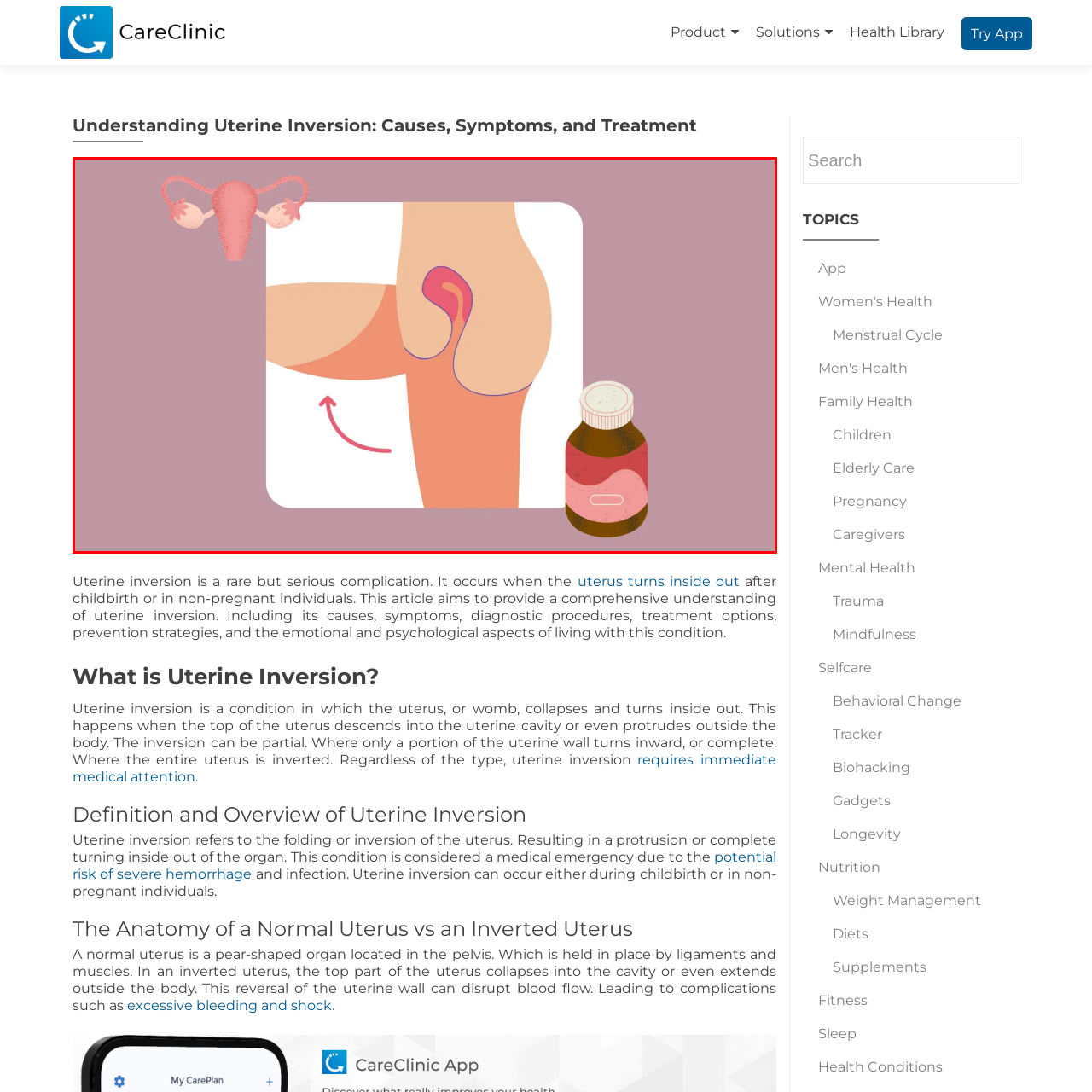What is the context in which uterine inversion often requires immediate medical attention?
Focus on the part of the image marked with a red bounding box and deliver an in-depth answer grounded in the visual elements you observe.

According to the caption, uterine inversion is a serious complication that often necessitates immediate medical attention, particularly in the context of childbirth. This implies that the condition can be a significant risk during childbirth and requires prompt medical attention.